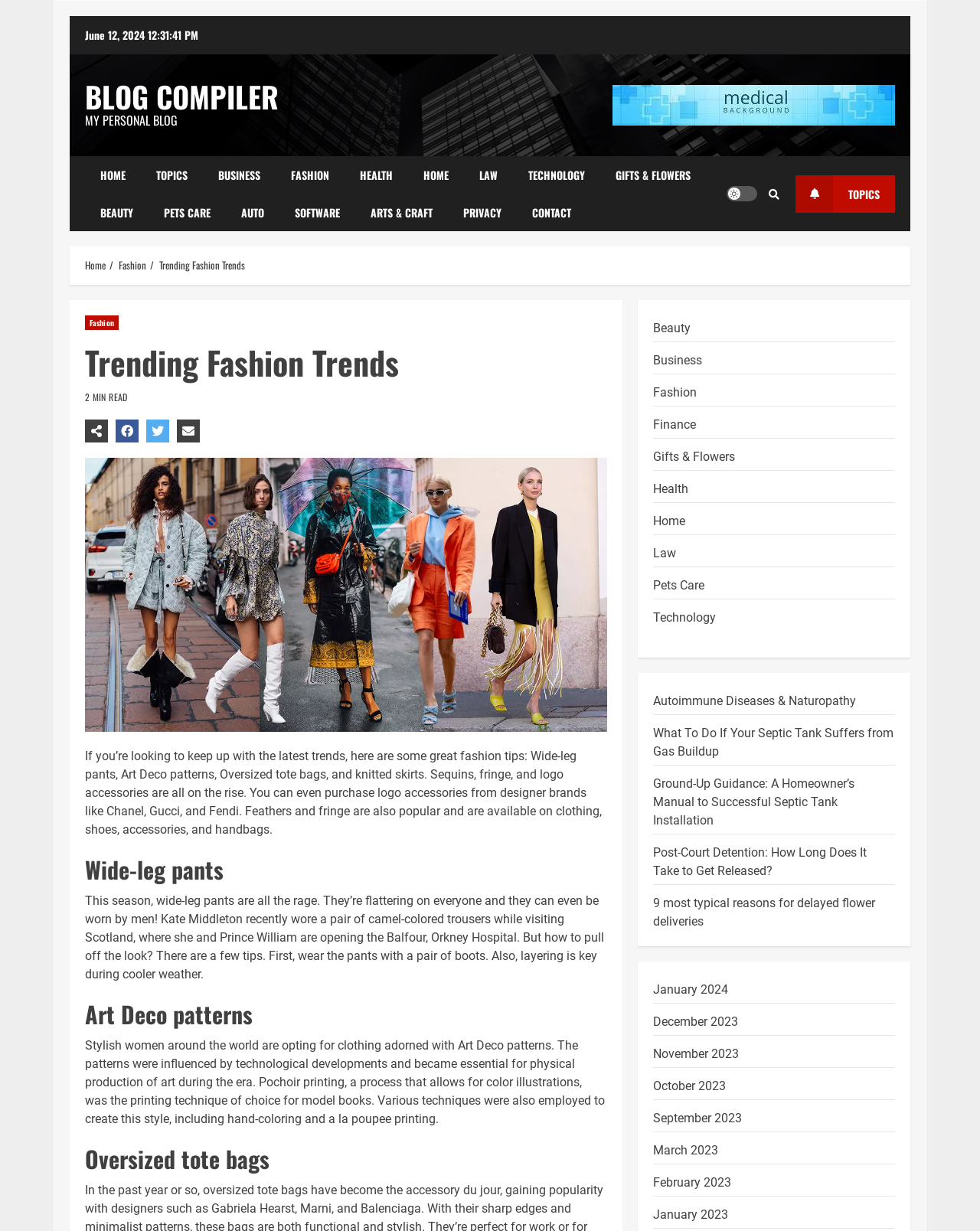Pinpoint the bounding box coordinates of the clickable element needed to complete the instruction: "Visit the 'CONTACT' page". The coordinates should be provided as four float numbers between 0 and 1: [left, top, right, bottom].

[0.527, 0.157, 0.598, 0.188]